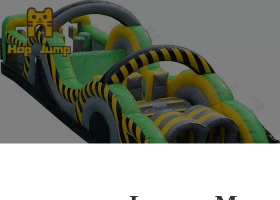Describe all the elements and aspects of the image comprehensively.

The image showcases a vibrant and exciting inflatable obstacle course designed for adults, specifically the "0.55mm PVC Inflatable Obstacle Course Bounce House." With bold yellow and black caution stripes, it creates a thrilling atmosphere for participants. The structure features multiple tunnels and arches, encouraging both fun and physical activity. This inflatable course, which emphasizes safety and enjoyment, is ideal for events such as parties, team-building activities, or outdoor festivals. The playful design aims to attract users looking for a unique and exhilarating recreational experience. In the upper corner, the logo of "Hop Jump" subtly branding the quality and originality of the product.